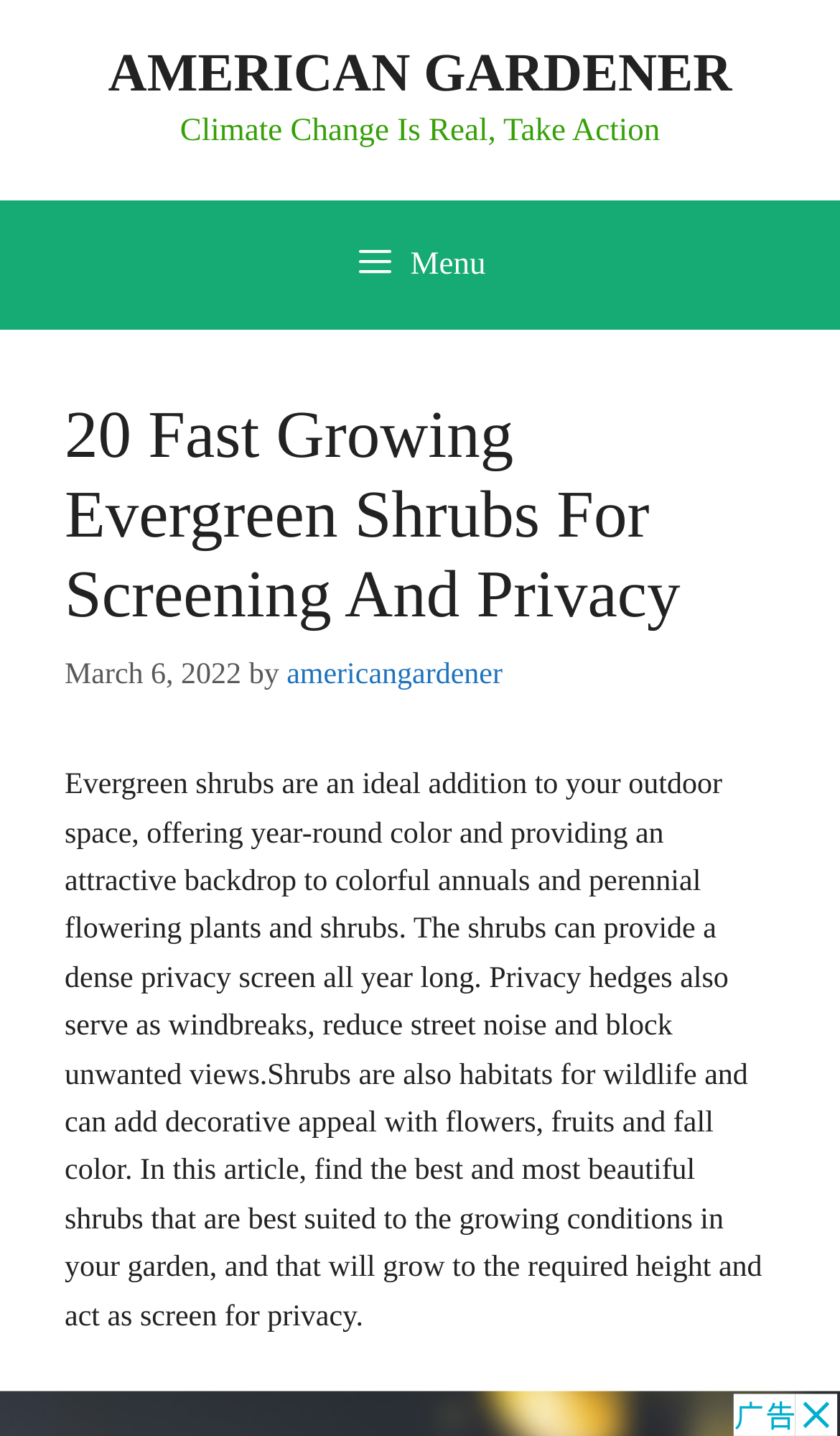Predict the bounding box coordinates of the UI element that matches this description: "aria-label="Quick actions"". The coordinates should be in the format [left, top, right, bottom] with each value between 0 and 1.

None